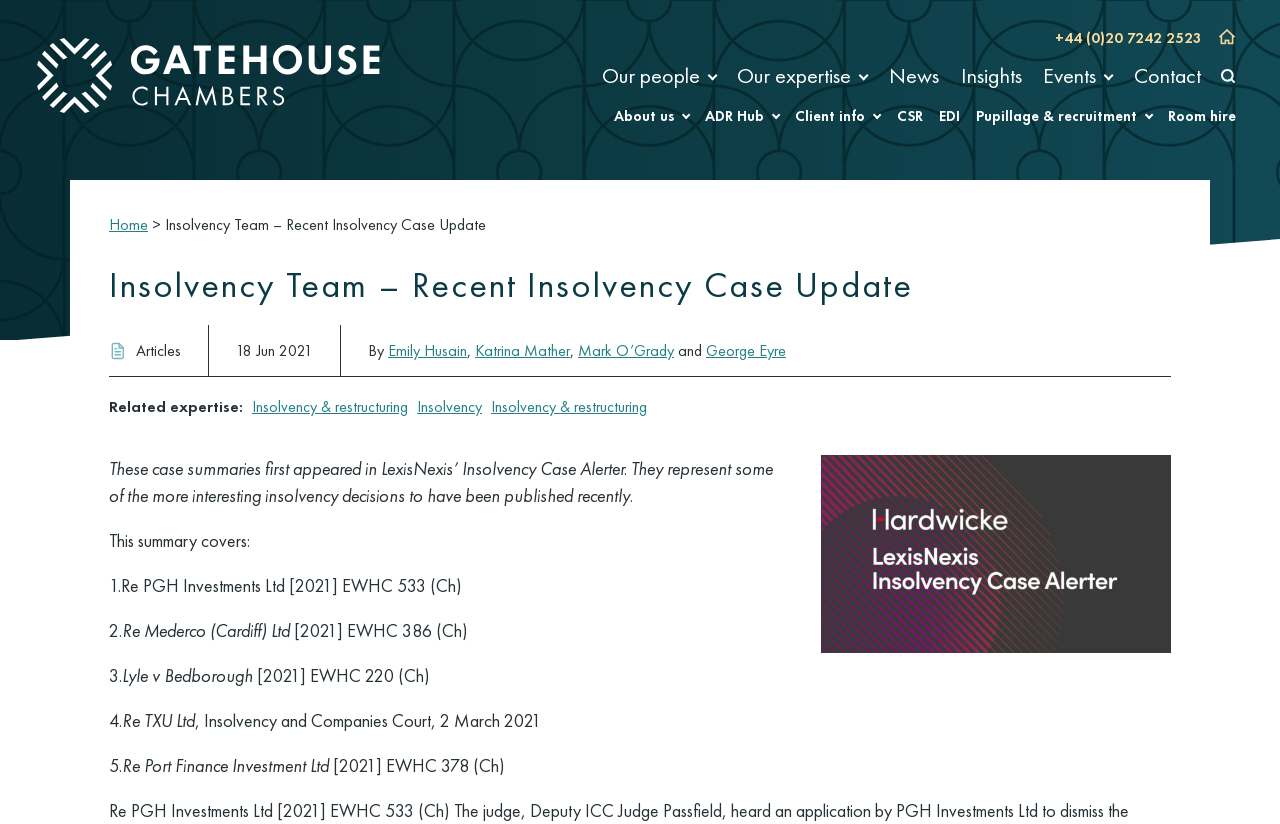Identify the bounding box coordinates for the element that needs to be clicked to fulfill this instruction: "Search". Provide the coordinates in the format of four float numbers between 0 and 1: [left, top, right, bottom].

[0.947, 0.083, 0.972, 0.106]